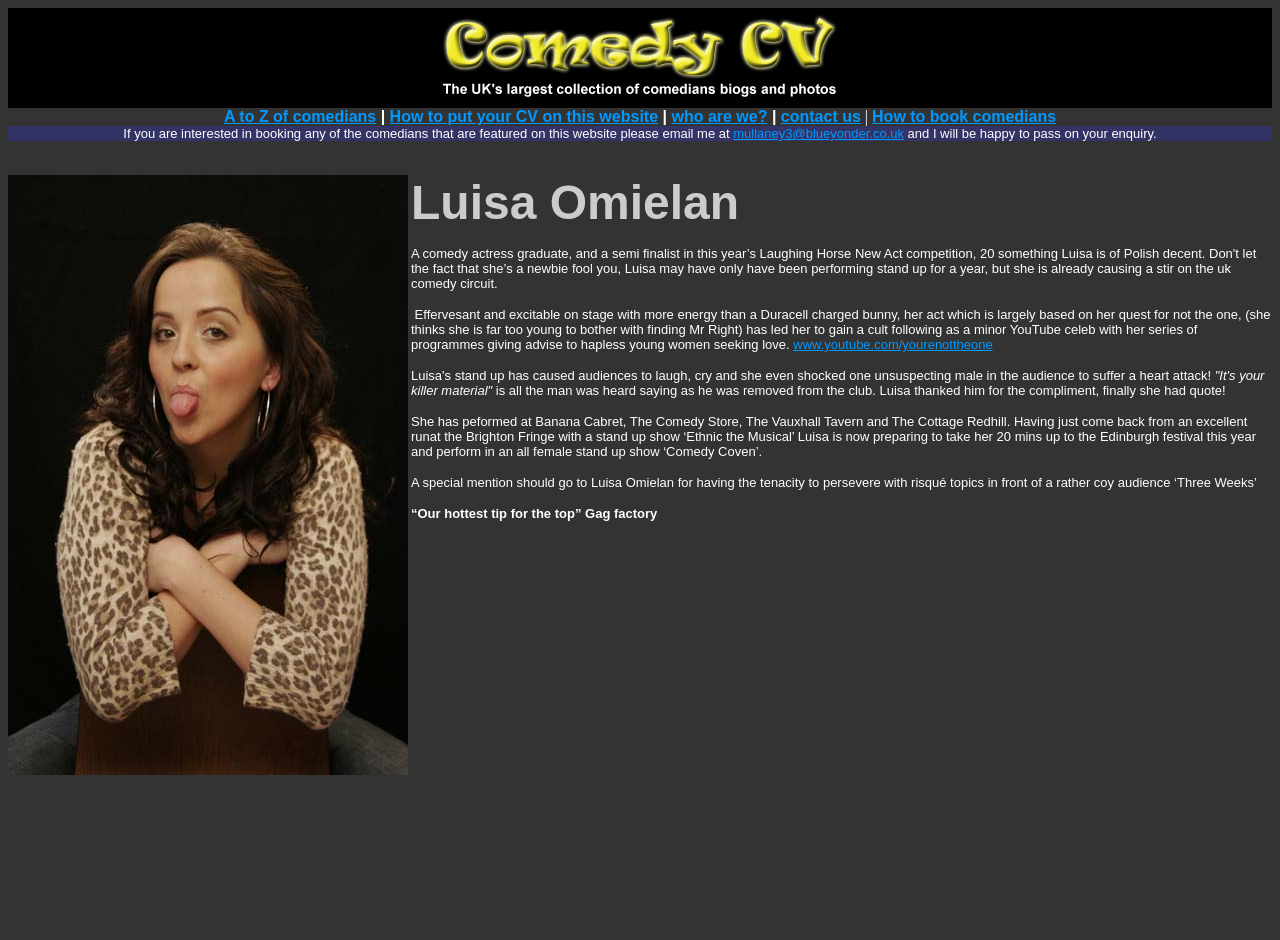Generate a detailed explanation of the webpage's features and information.

This webpage is dedicated to comedians, featuring their biographies and photographs. At the top, there is a logo image and a navigation menu with links to various sections, including "A to Z of comedians", "How to put your CV on this website", "who are we?", "contact us", and "How to book comedians". 

Below the navigation menu, there is a paragraph of text providing information on how to book comedians featured on the website. This paragraph includes an email address, "mullaney3@blueyonder.co.uk", which is a link.

The main content of the webpage is a biography of a comedian, Luisa Omielan. Her biography is accompanied by an image of her, placed to the left of the text. The biography describes her background, comedy style, and performances at various venues. It also mentions her YouTube channel and provides a link to it. The text is quite detailed, providing specific examples of her performances and quotes from reviews.